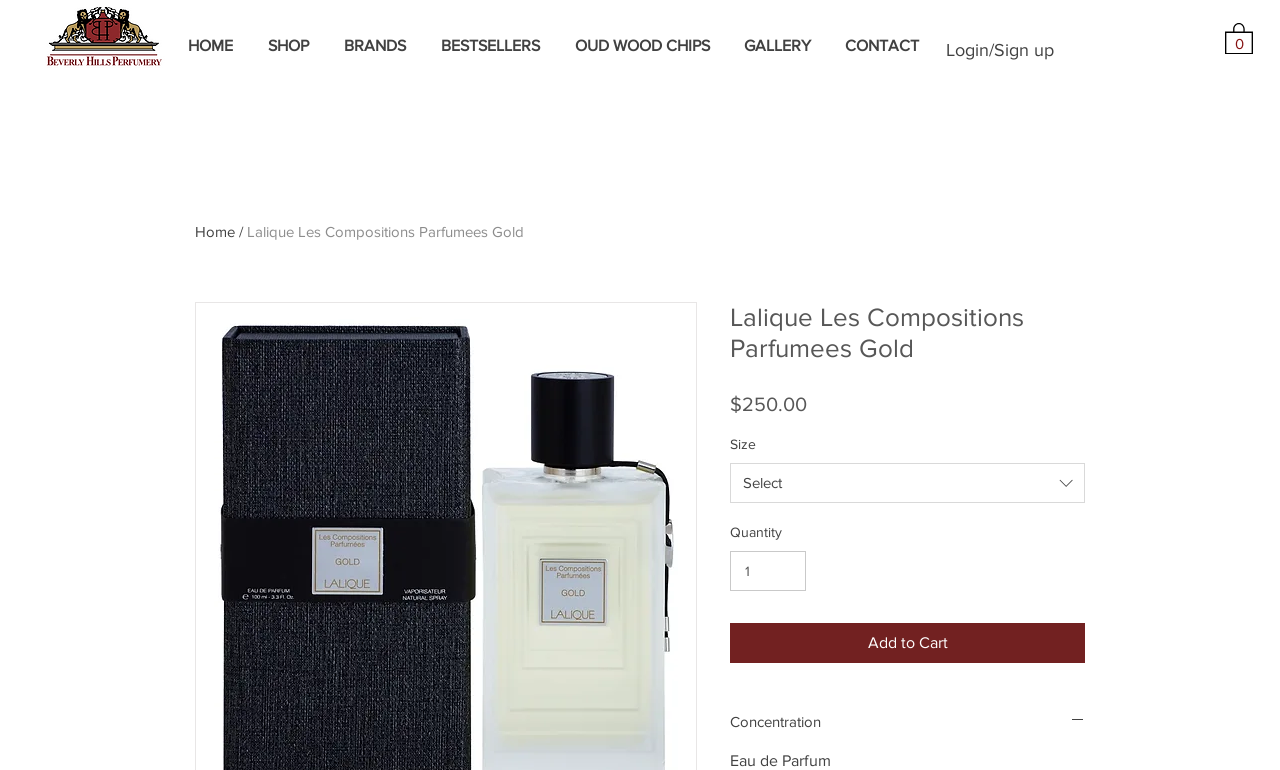Please identify the bounding box coordinates of the element's region that I should click in order to complete the following instruction: "Click the BHP Logo". The bounding box coordinates consist of four float numbers between 0 and 1, i.e., [left, top, right, bottom].

[0.035, 0.009, 0.129, 0.092]